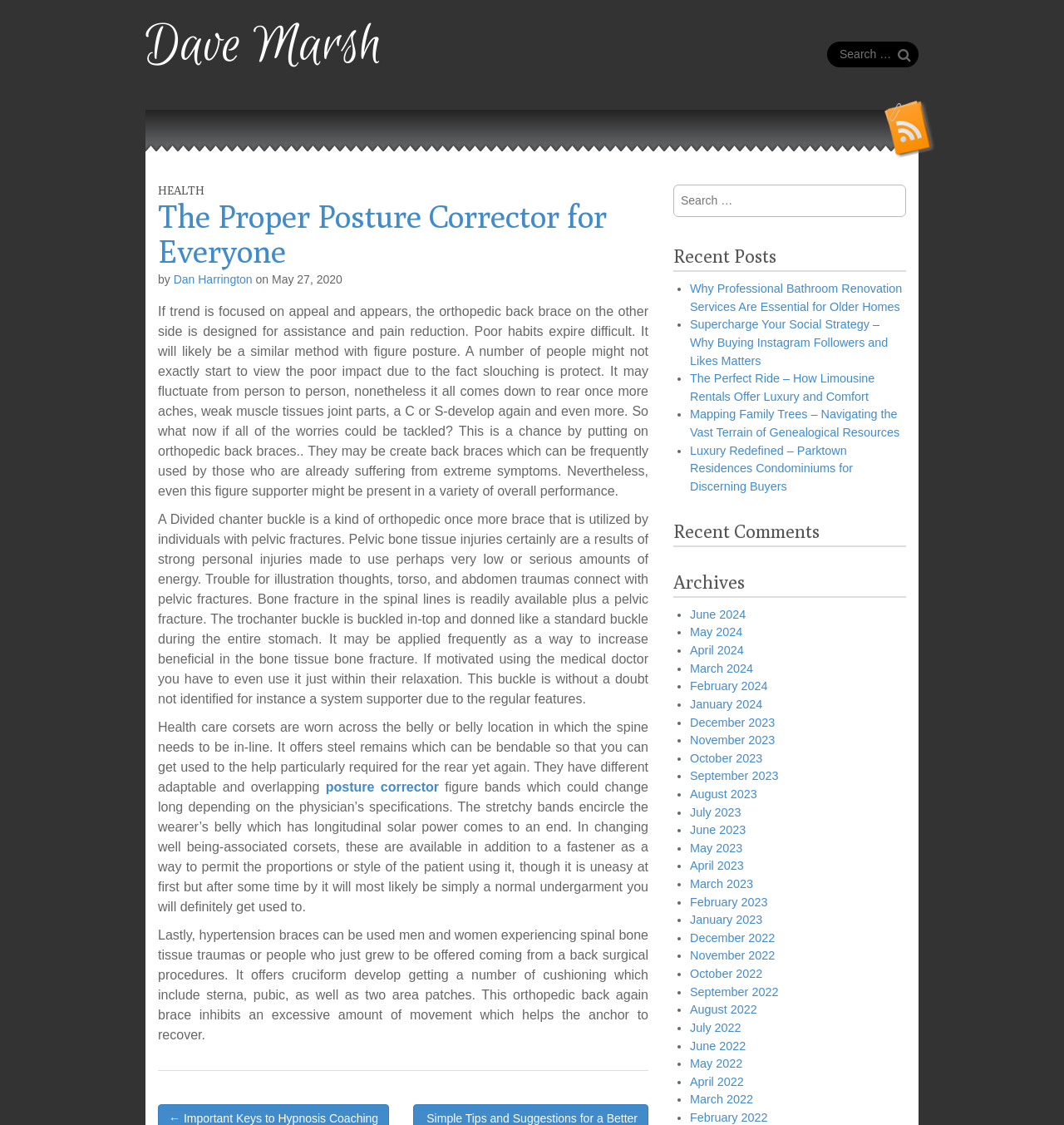Illustrate the webpage thoroughly, mentioning all important details.

This webpage is about the proper posture corrector for everyone. At the top, there is a link to "Dave Marsh" and a search bar with a label "Search for:". Below that, there is a main menu with a link to "Skip to content". On the right side, there is a link to "Subscribe to RSS Feed" with an accompanying image.

The main content of the webpage is an article titled "The Proper Posture Corrector for Everyone" written by "Dan Harrington" on "May 27, 2020". The article discusses the importance of proper posture and how orthopedic back braces can help with pain reduction and assistance. It explains different types of orthopedic back braces, including divided chanter buckle, healthcare corsets, and hypertension braces.

Below the article, there are sections for "Post navigation", "Recent Posts", and "Recent Comments". The "Recent Posts" section lists several links to other articles, including "Why Professional Bathroom Renovation Services Are Essential for Older Homes", "Supercharge Your Social Strategy – Why Buying Instagram Followers and Likes Matters", and "The Perfect Ride – How Limousine Rentals Offer Luxury and Comfort". The "Recent Comments" section is empty.

On the right side, there is a section for "Archives" that lists links to different months and years, from June 2024 to December 2022.